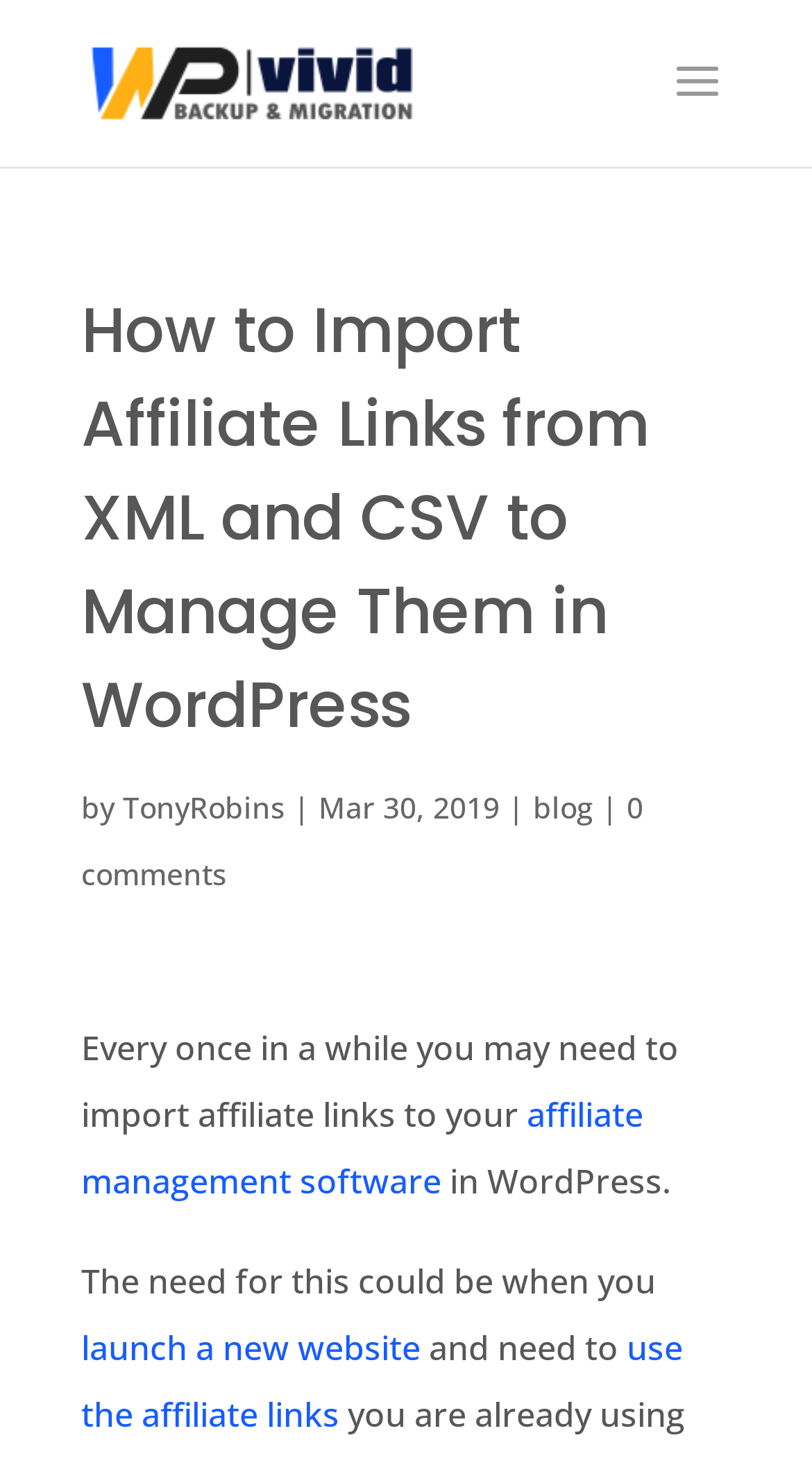Please identify the primary heading of the webpage and give its text content.

How to Import Affiliate Links from XML and CSV to Manage Them in WordPress